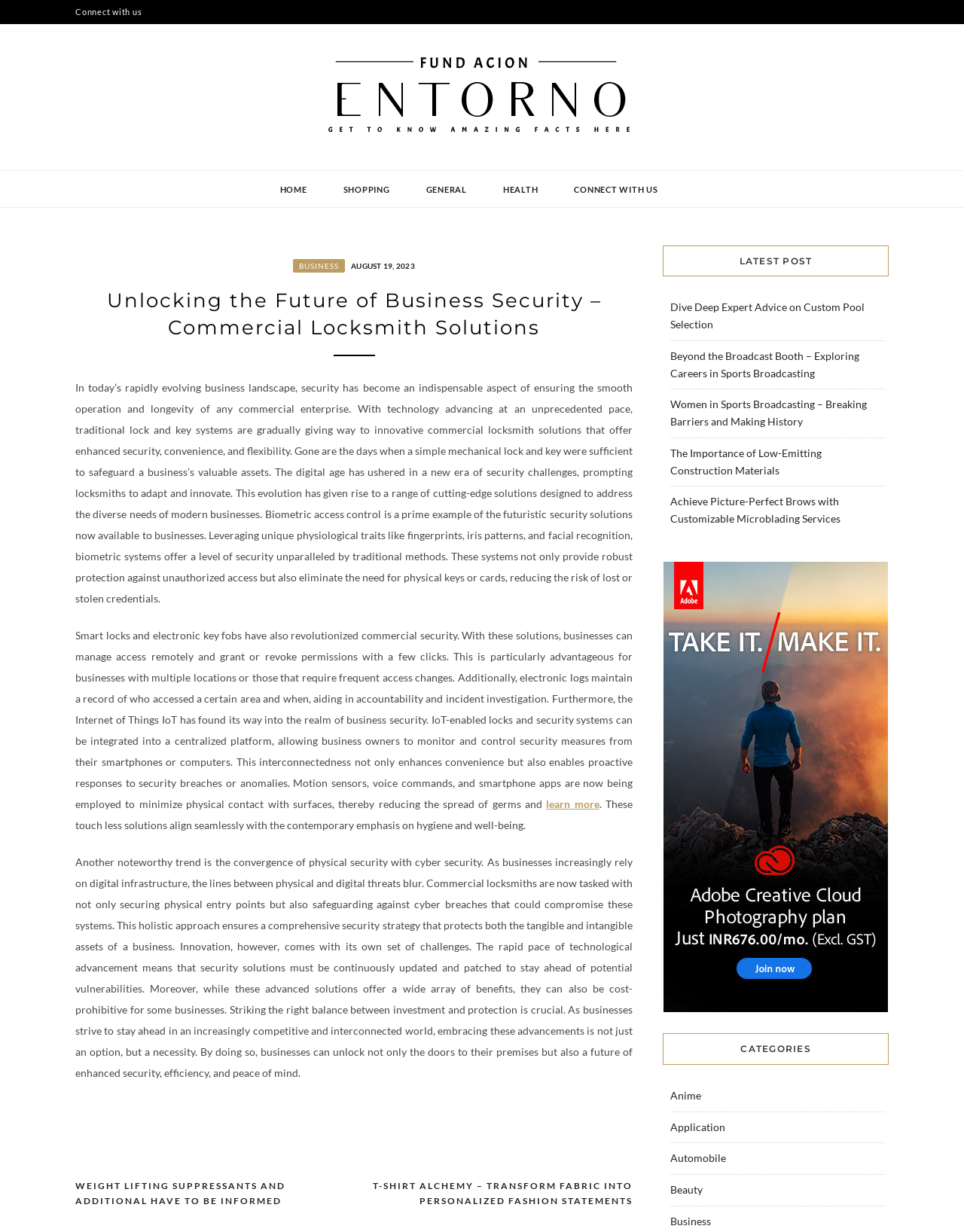Please find the bounding box coordinates of the section that needs to be clicked to achieve this instruction: "Go to the Table of Contents".

None